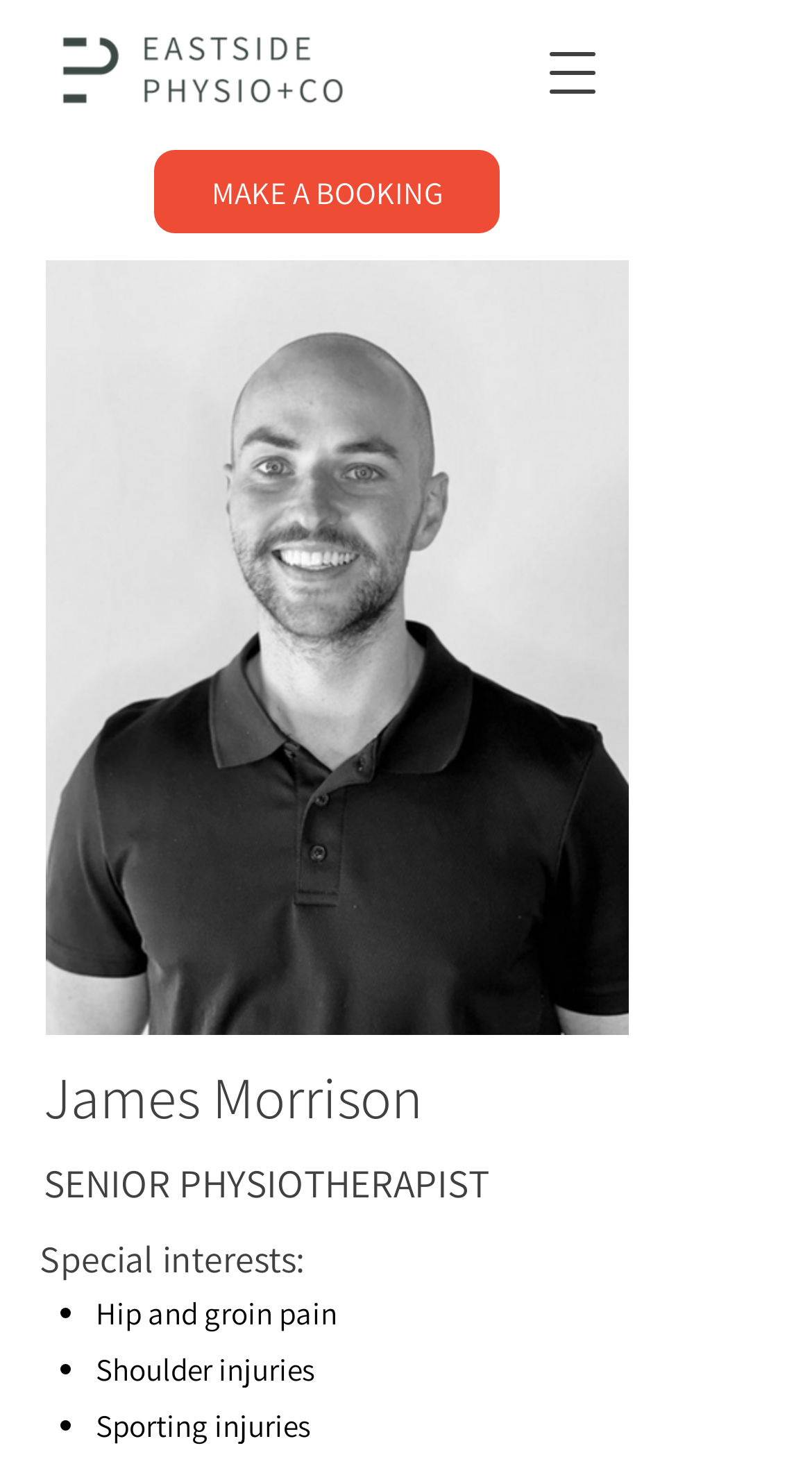Is there a booking option available?
Provide an in-depth and detailed answer to the question.

The webpage has a link 'MAKE A BOOKING' which suggests that users can make a booking, implying that a booking option is available.